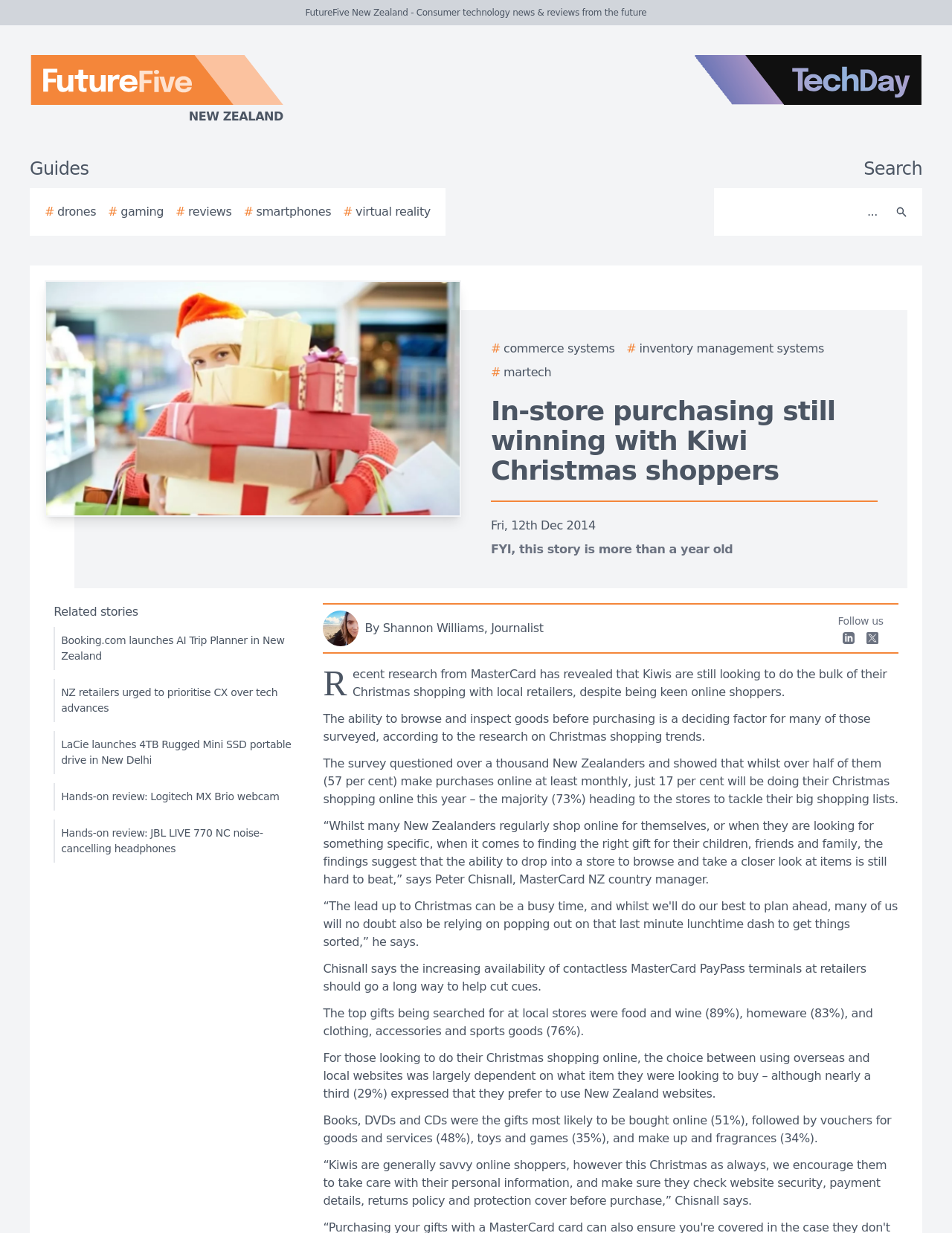Answer the following query concisely with a single word or phrase:
What is the name of the website?

FutureFive New Zealand